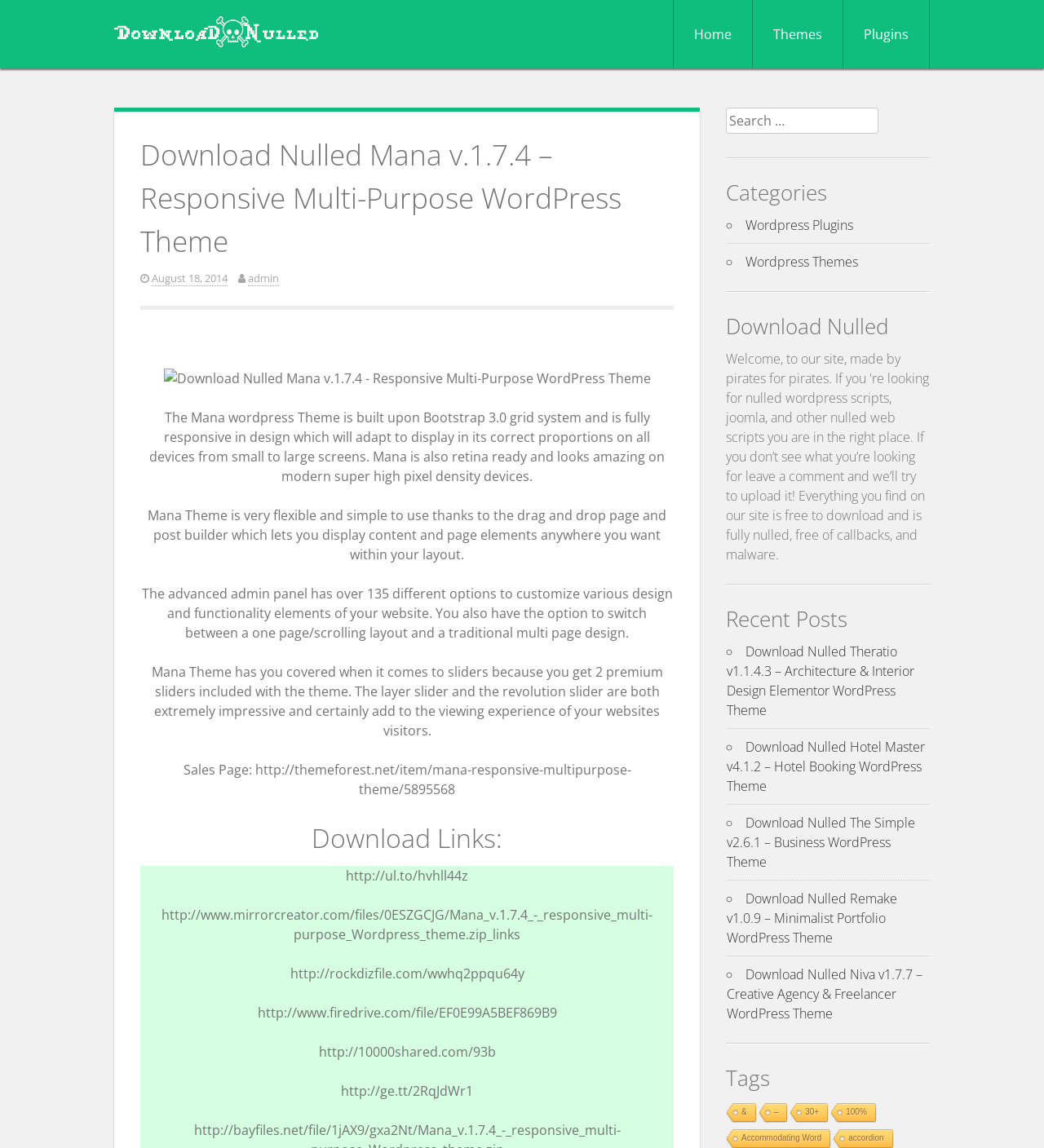Identify the bounding box coordinates for the region to click in order to carry out this instruction: "Visit the 'Home' page". Provide the coordinates using four float numbers between 0 and 1, formatted as [left, top, right, bottom].

[0.645, 0.0, 0.721, 0.06]